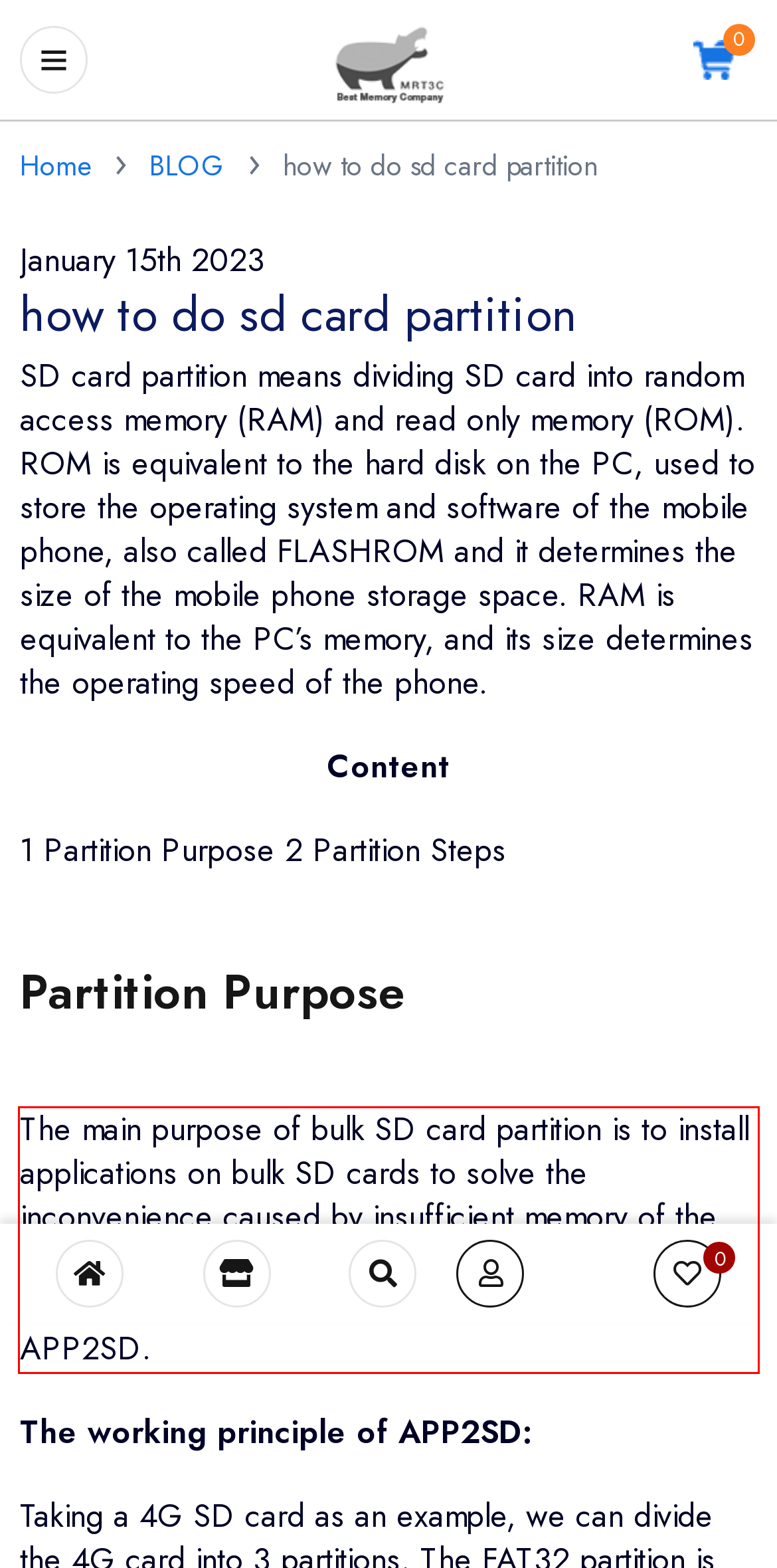You have a screenshot of a webpage with a UI element highlighted by a red bounding box. Use OCR to obtain the text within this highlighted area.

The main purpose of bulk SD card partition is to install applications on bulk SD cards to solve the inconvenience caused by insufficient memory of the machine itself, and to better improve the stability and running speed of the system. Also known as APP2SD.